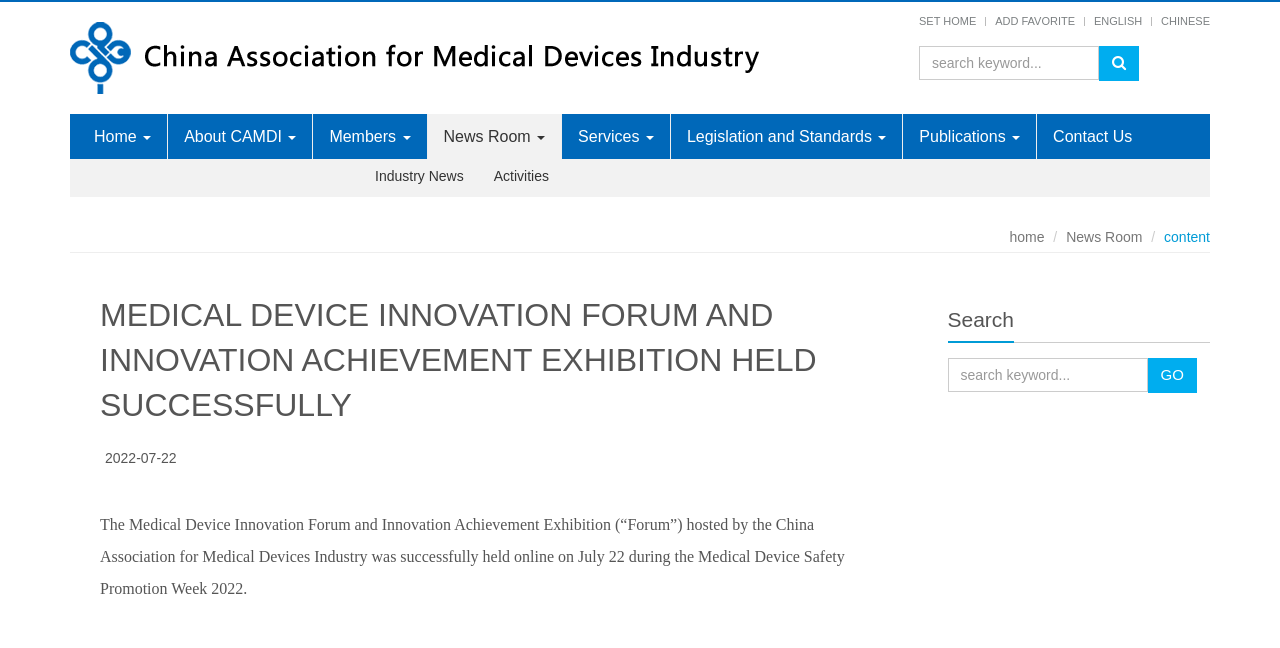Consider the image and give a detailed and elaborate answer to the question: 
What is the purpose of the textbox?

I found a textbox with a placeholder 'search keyword...' and a button 'GO' next to it, which indicates that the purpose of the textbox is for searching.